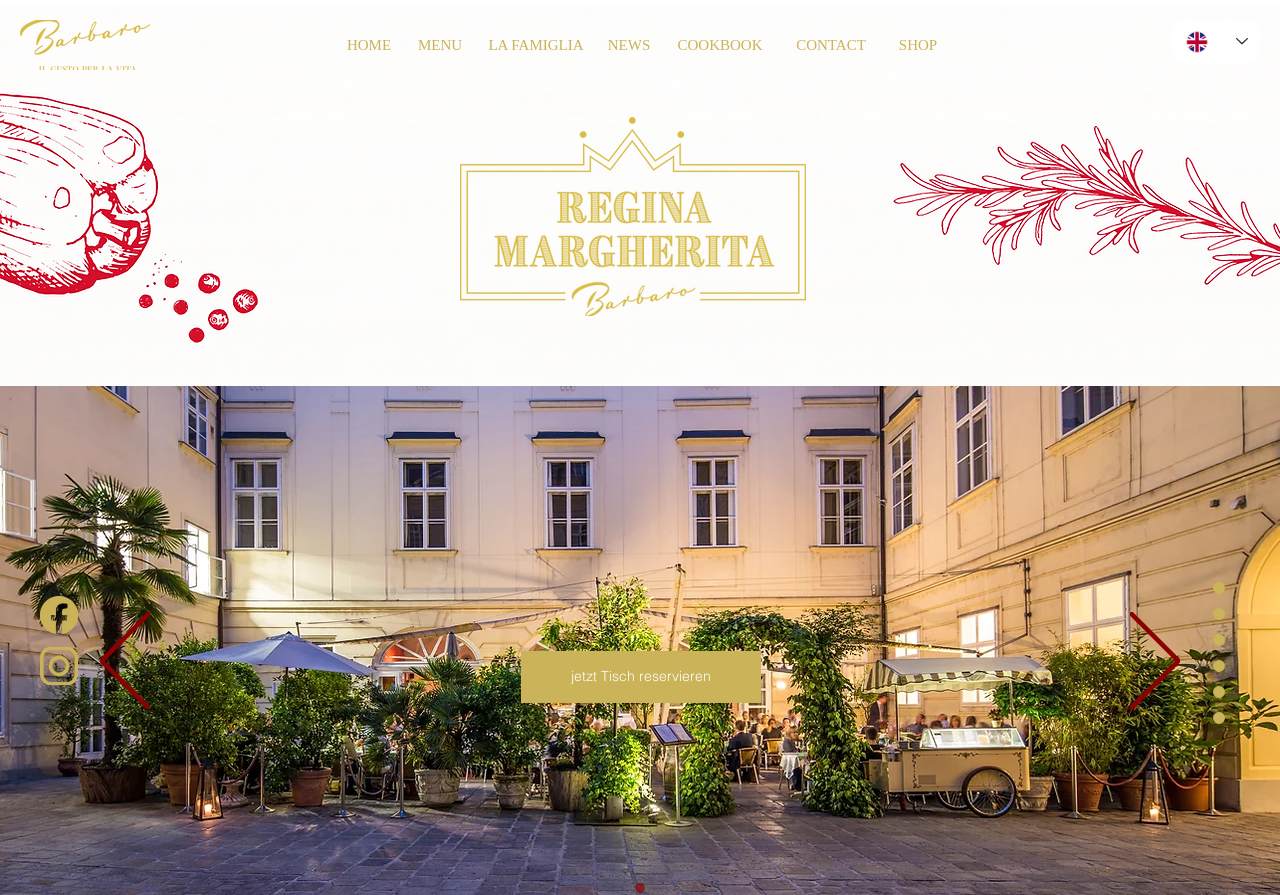Provide a short answer to the following question with just one word or phrase: What is the language currently selected in the language selector?

English